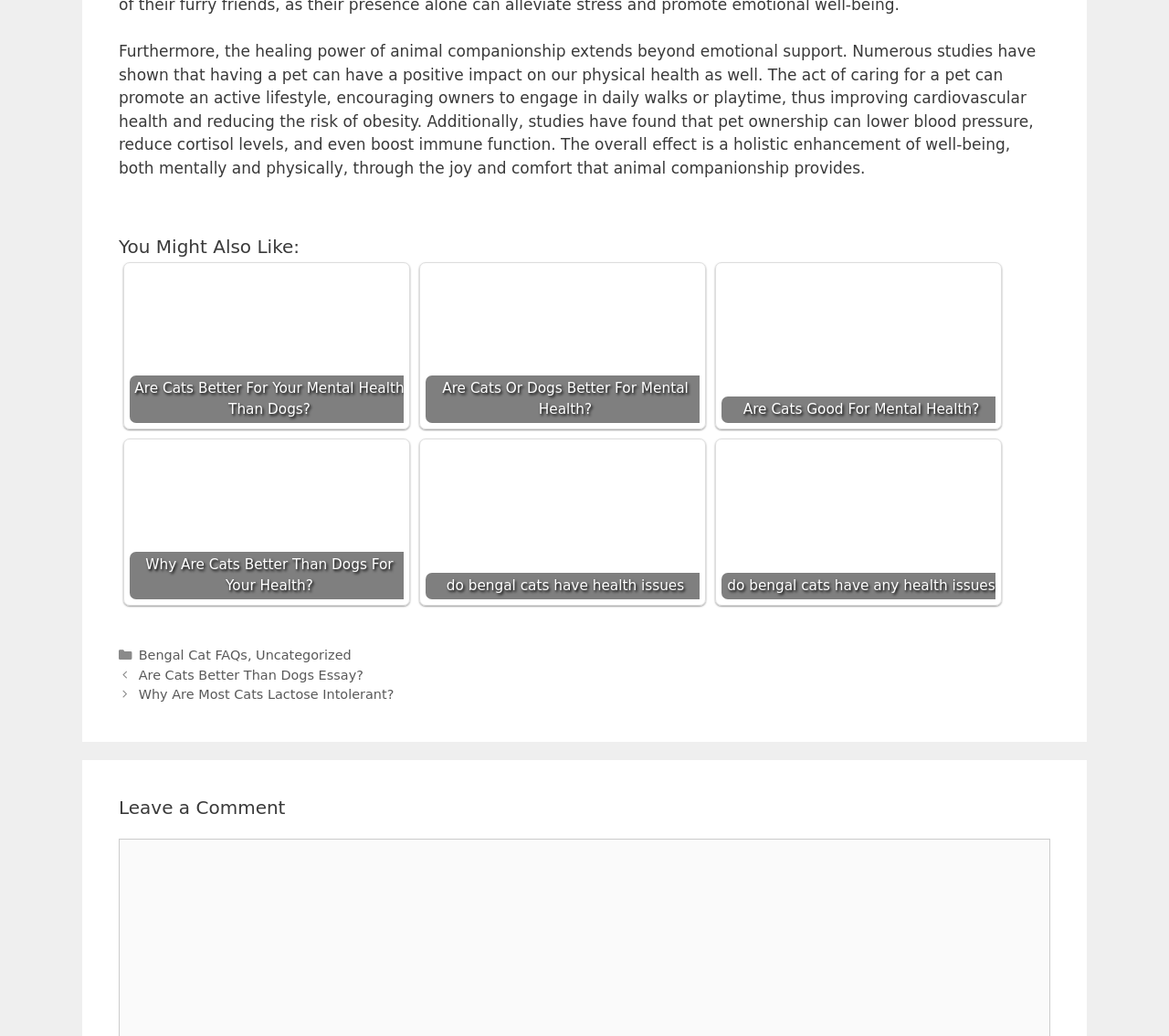Can you find the bounding box coordinates for the element that needs to be clicked to execute this instruction: "Click on 'Are Cats Better For Your Mental Health Than Dogs?'"? The coordinates should be given as four float numbers between 0 and 1, i.e., [left, top, right, bottom].

[0.111, 0.259, 0.345, 0.408]